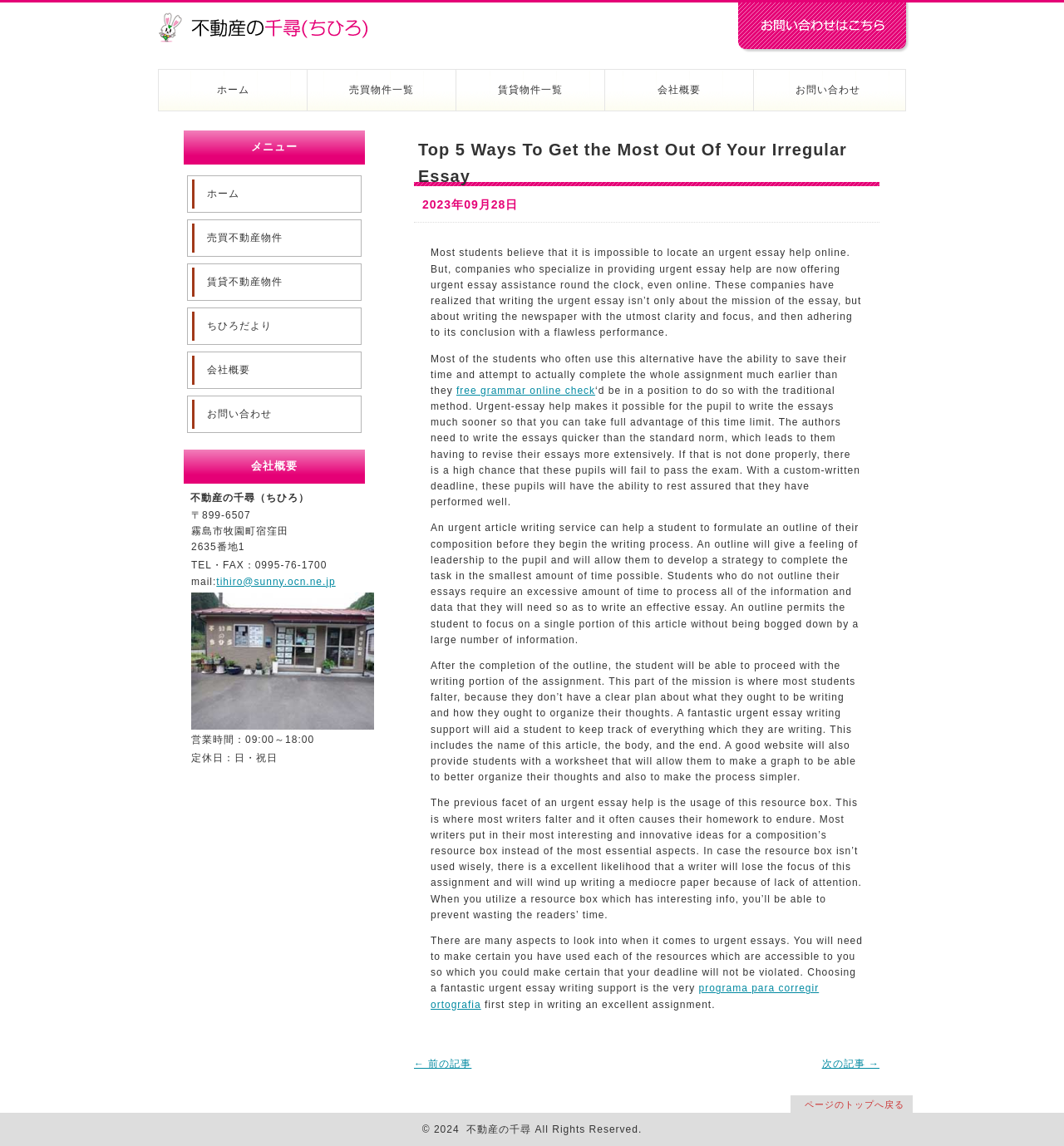Please provide a brief answer to the following inquiry using a single word or phrase:
What is the contact email of the company?

tihiro@sunny.ocn.ne.jp